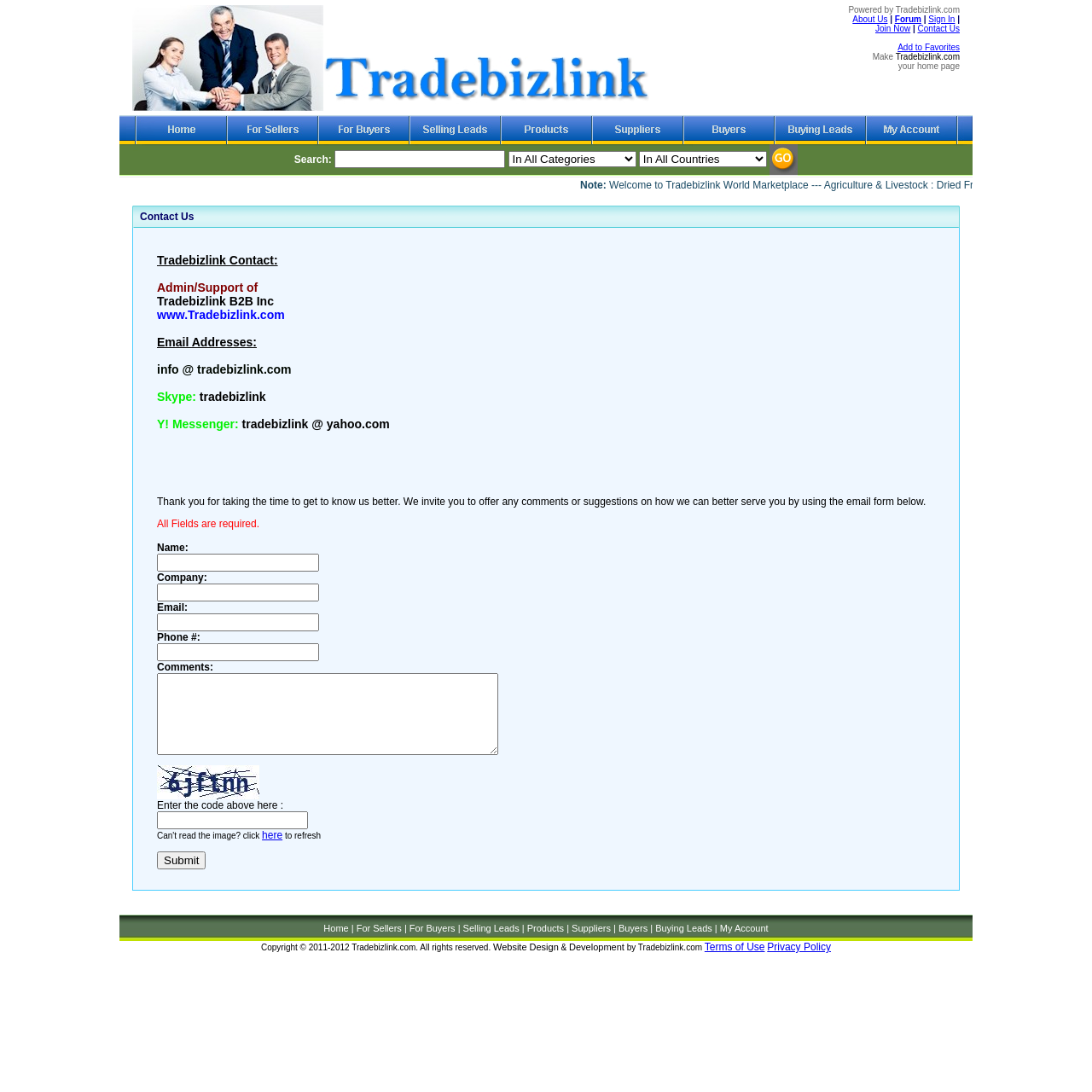Please determine the bounding box coordinates of the element's region to click in order to carry out the following instruction: "Search in all categories". The coordinates should be four float numbers between 0 and 1, i.e., [left, top, right, bottom].

[0.306, 0.137, 0.463, 0.154]